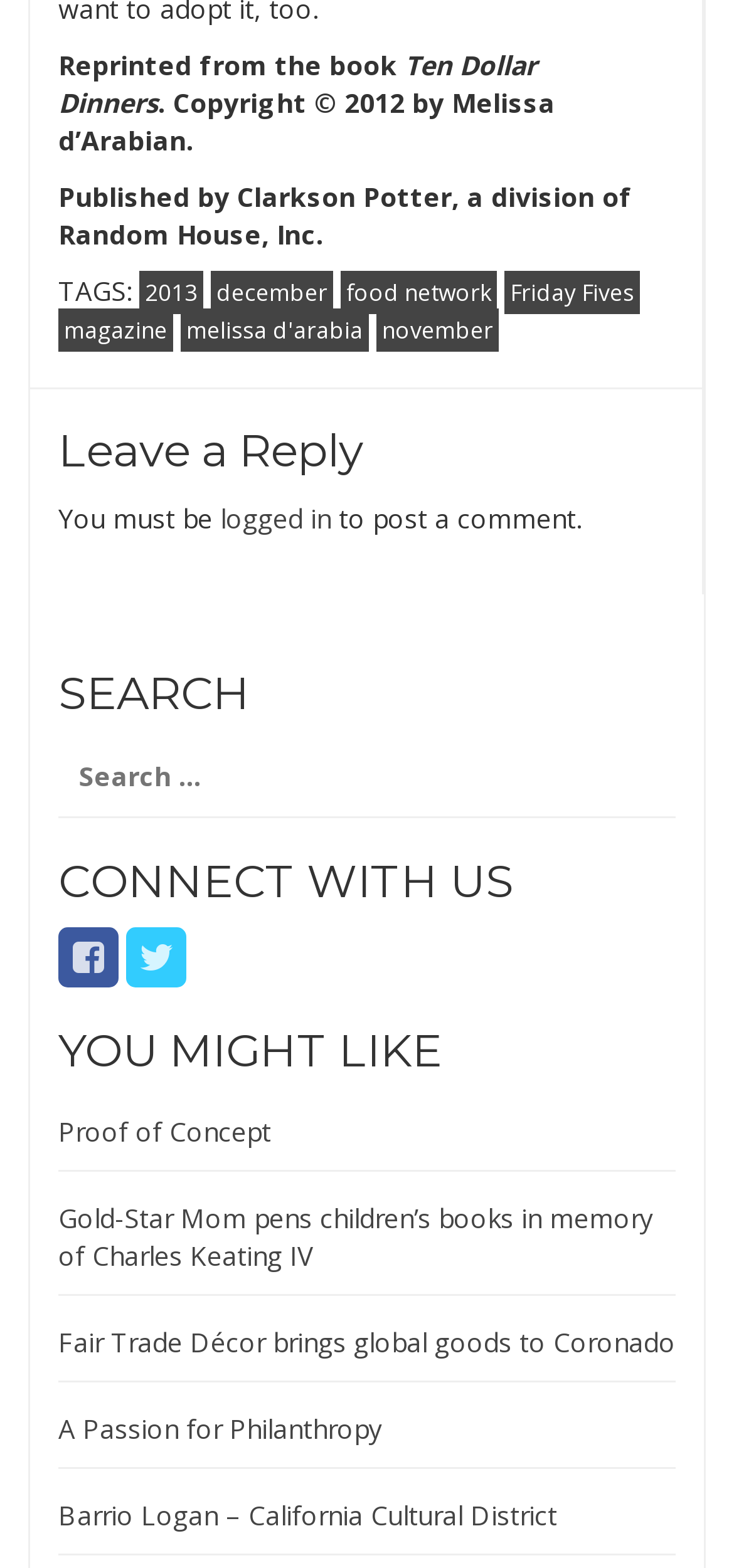Identify the bounding box coordinates of the element to click to follow this instruction: 'Read the article about Proof of Concept'. Ensure the coordinates are four float values between 0 and 1, provided as [left, top, right, bottom].

[0.079, 0.71, 0.369, 0.733]